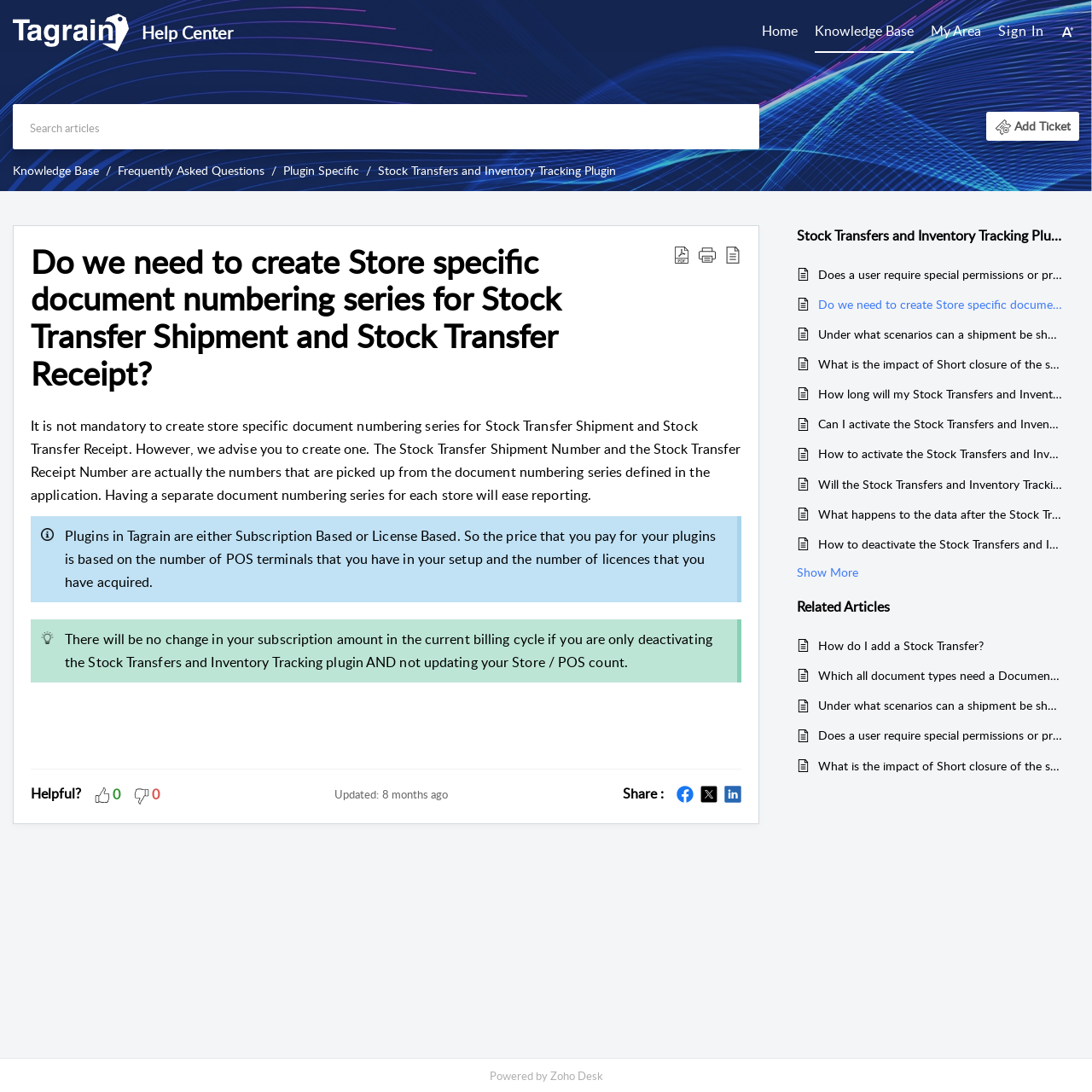Can you look at the image and give a comprehensive answer to the question:
What is the purpose of having a separate document numbering series for each store?

According to the webpage content, having a separate document numbering series for each store will ease reporting. This implies that having a separate series for each store will make it easier to generate reports and track inventory movements.